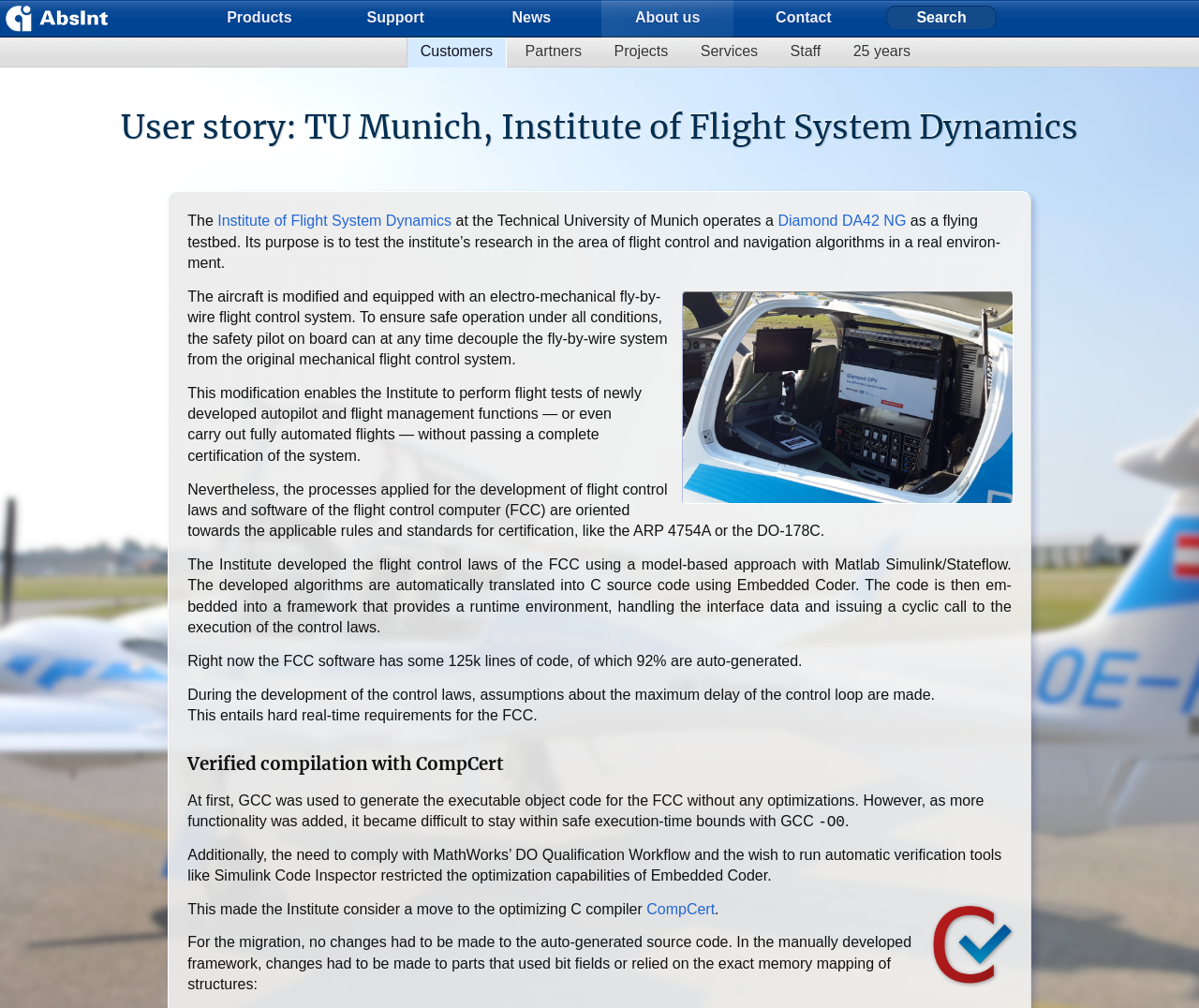Explain the contents of the webpage comprehensively.

This webpage is about a success story from TU Munich, specifically the Institute of Flight System Dynamics. At the top, there are seven links: "Products", "Support", "News", "About us", "Contact", and two others. Below these links, there is a search bar with a "Search" label. 

The main content of the page is divided into sections. The first section has a heading "User story: TU Munich, Institute of Flight System Dynamics" and describes the Institute's operation of a flying testbed, a Diamond DA42 NG aircraft, to test flight control and navigation algorithms. There is an image of the aircraft below this text.

The next section explains the modifications made to the aircraft, including an electro-mechanical fly-by-wire flight control system, and how it enables the Institute to perform flight tests of newly developed autopilot and flight management functions.

The following sections describe the development of flight control laws and software of the flight control computer (FCC) using a model-based approach with Matlab Simulink/Stateflow, and how the code is automatically translated into C source code and embedded into a framework. There is another image on the page, likely related to the FCC software.

The final section discusses the verification of the compilation with CompCert, a optimizing C compiler, and how it was used to generate the executable object code for the FCC.